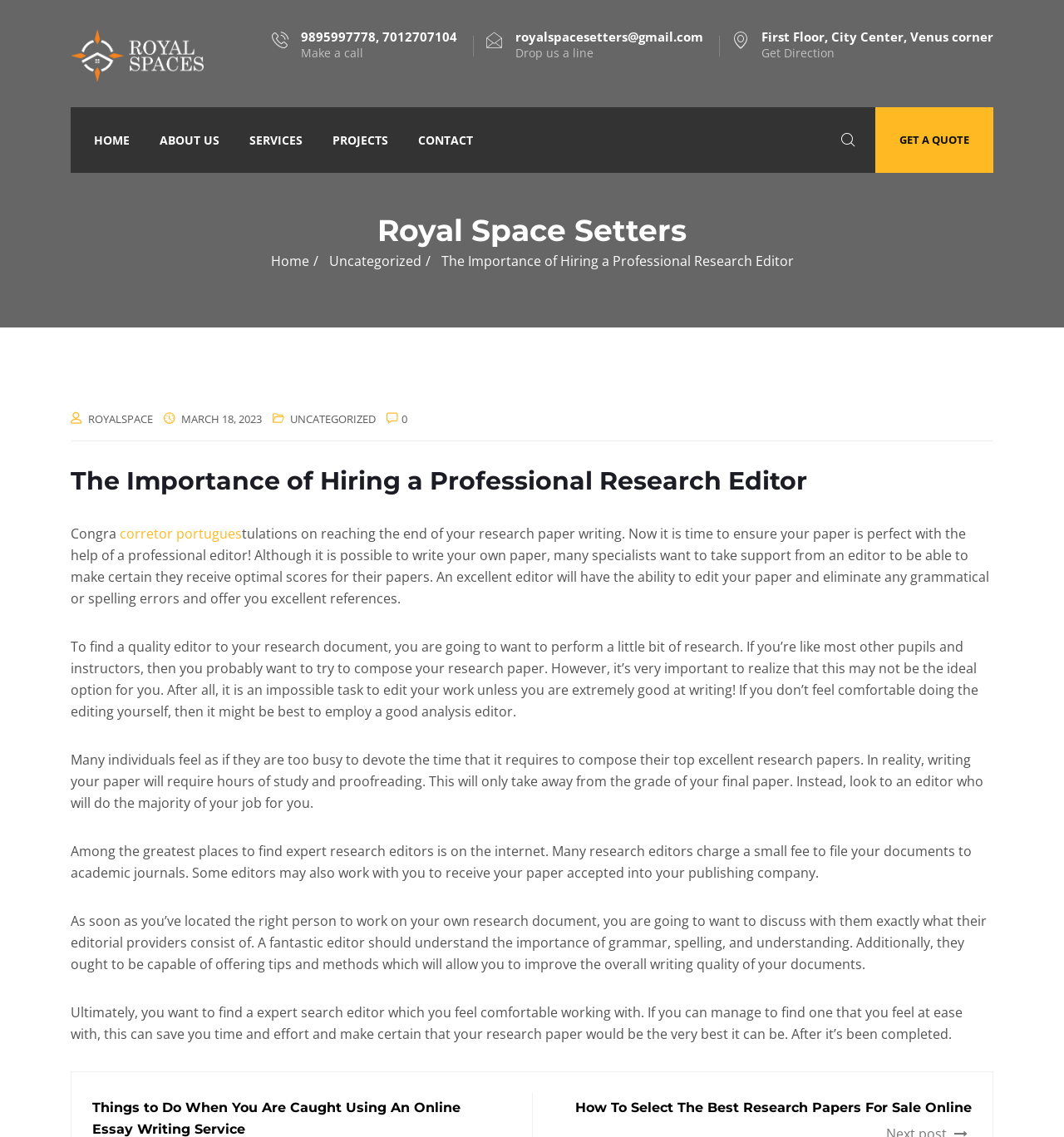Determine the bounding box coordinates for the area you should click to complete the following instruction: "Click on the 'HOME' link".

[0.074, 0.095, 0.136, 0.152]